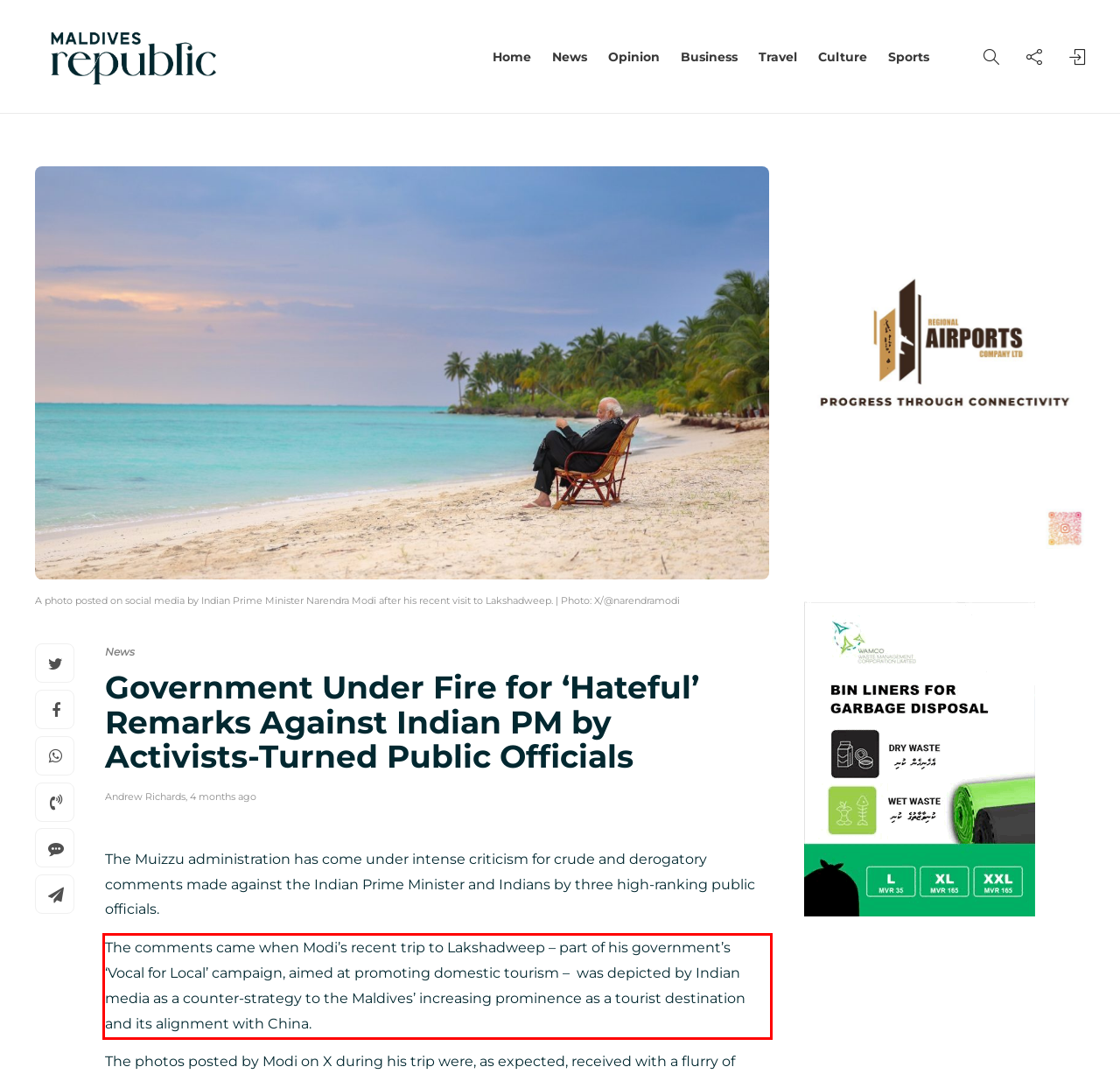Examine the webpage screenshot and use OCR to obtain the text inside the red bounding box.

The comments came when Modi’s recent trip to Lakshadweep – part of his government’s ‘Vocal for Local’ campaign, aimed at promoting domestic tourism – was depicted by Indian media as a counter-strategy to the Maldives’ increasing prominence as a tourist destination and its alignment with China.